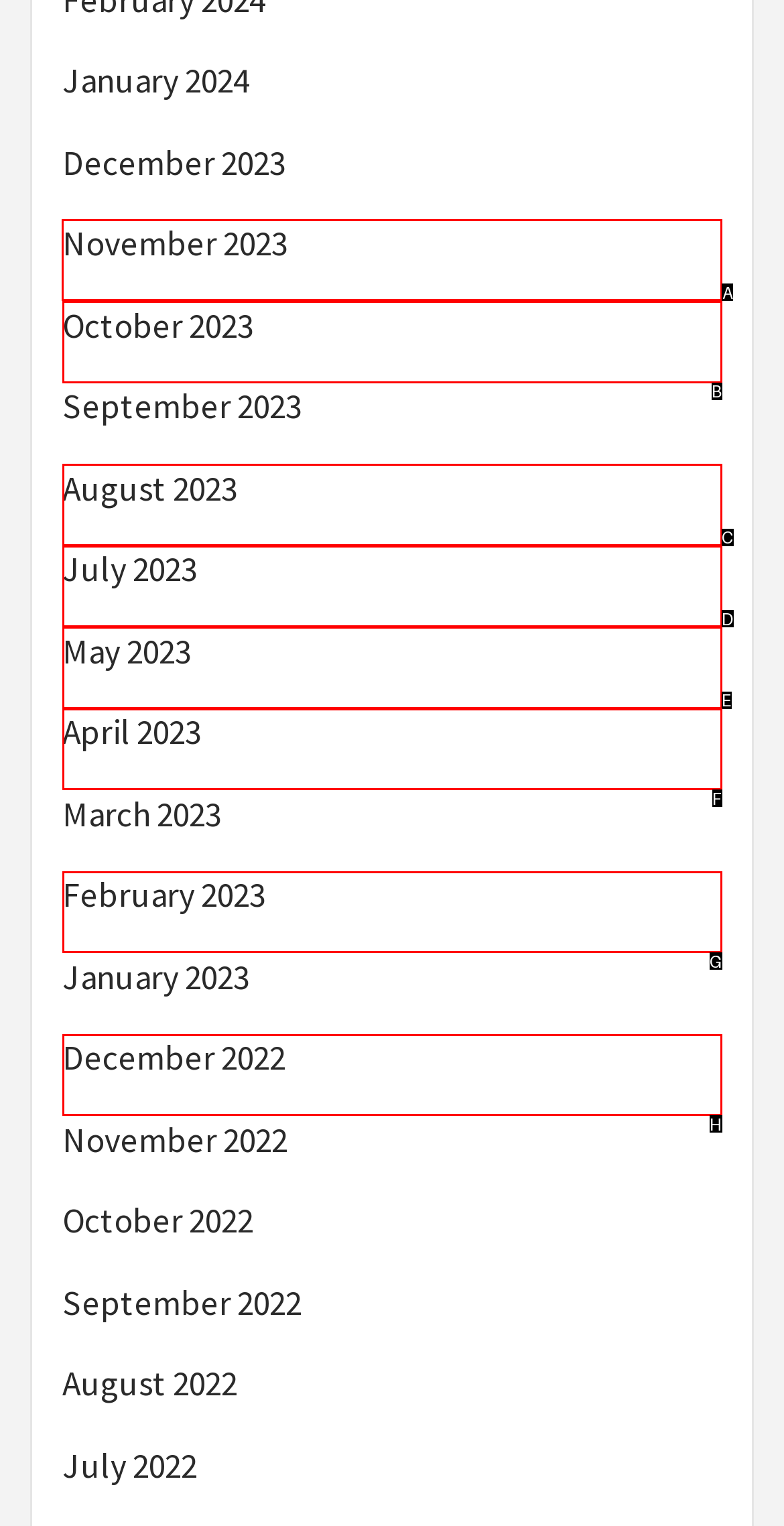Point out the letter of the HTML element you should click on to execute the task: browse November 2023
Reply with the letter from the given options.

A